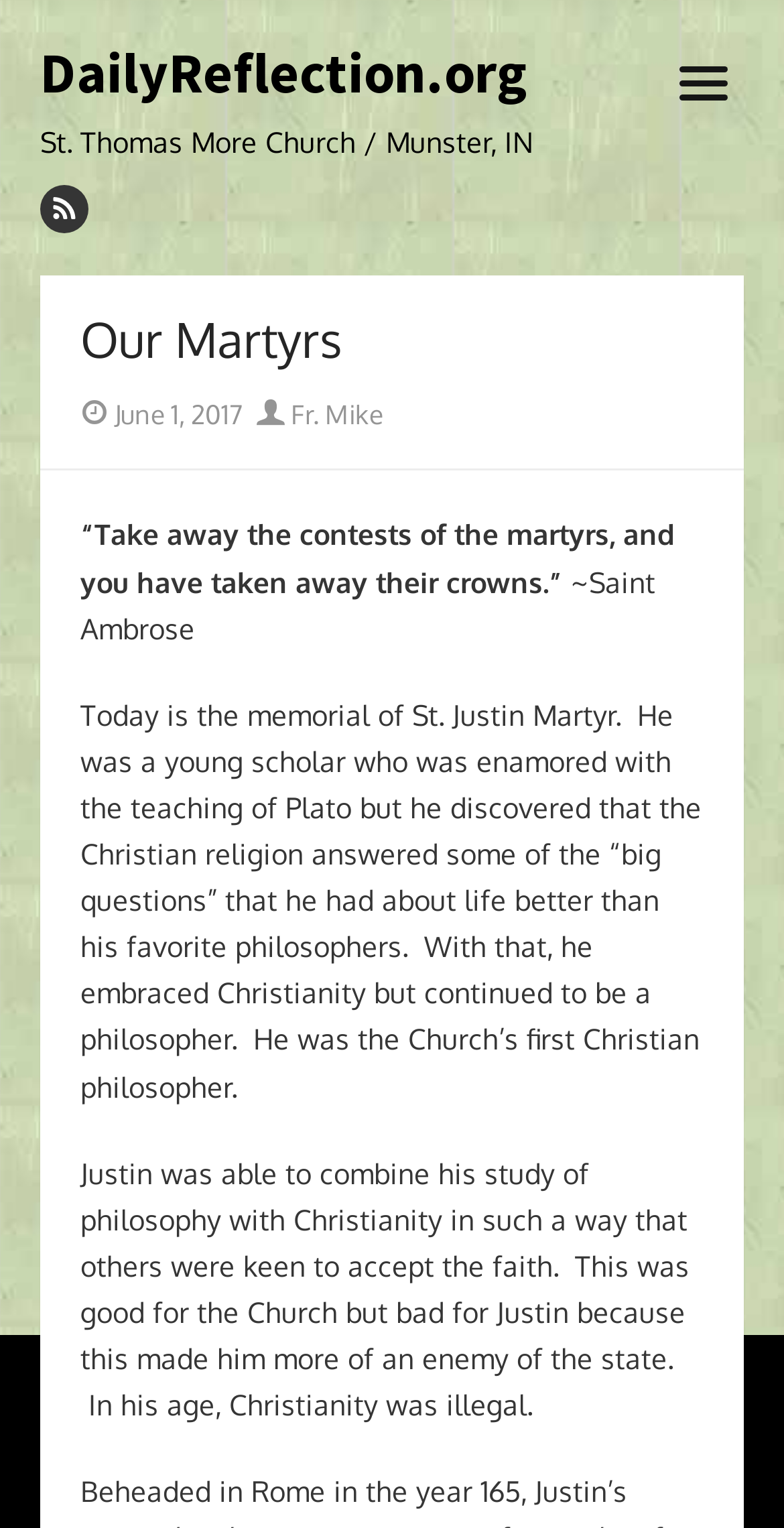Please respond in a single word or phrase: 
Who is the author of this reflection?

v Fr. Mike